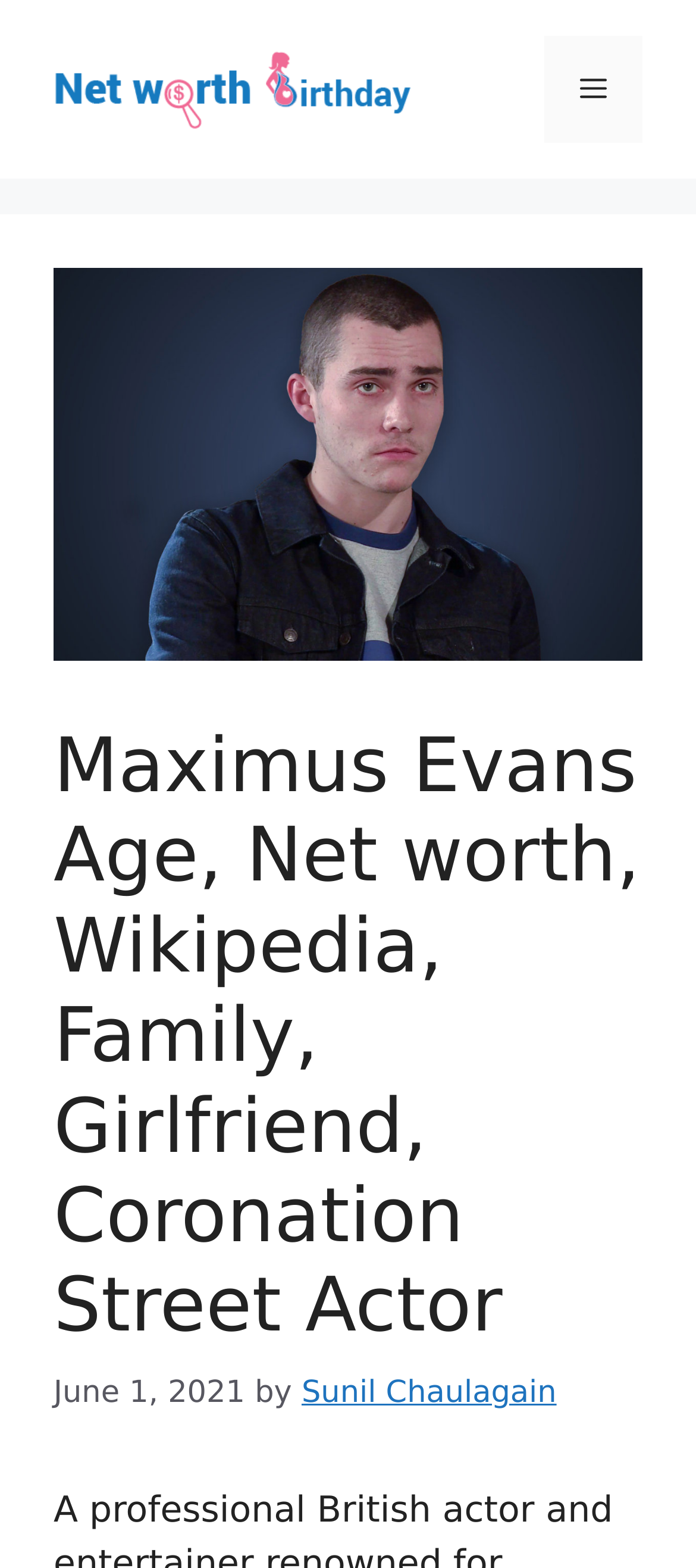Locate and extract the text of the main heading on the webpage.

Maximus Evans Age, Net worth, Wikipedia, Family, Girlfriend, Coronation Street Actor